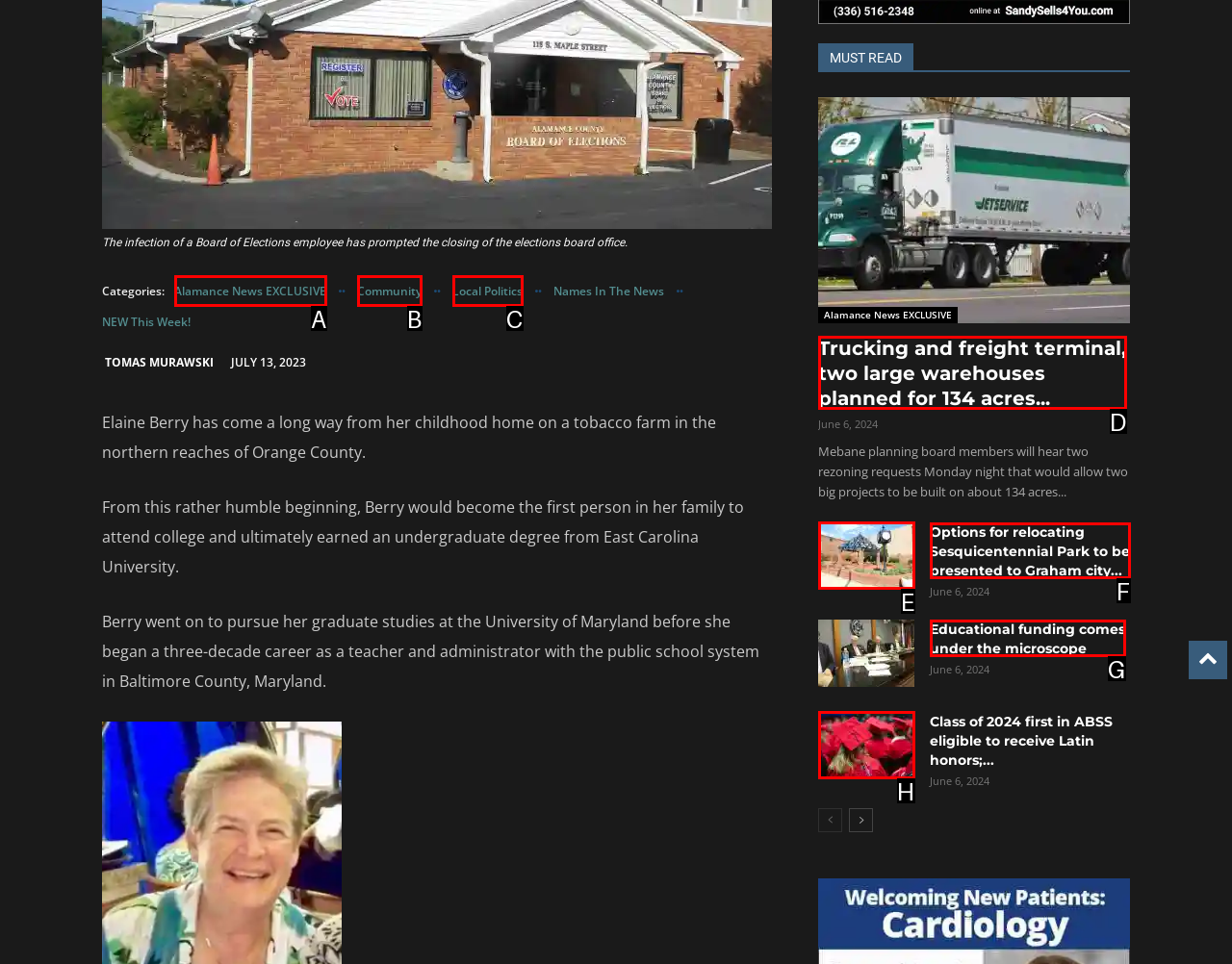Using the given description: Local Politics, identify the HTML element that corresponds best. Answer with the letter of the correct option from the available choices.

C